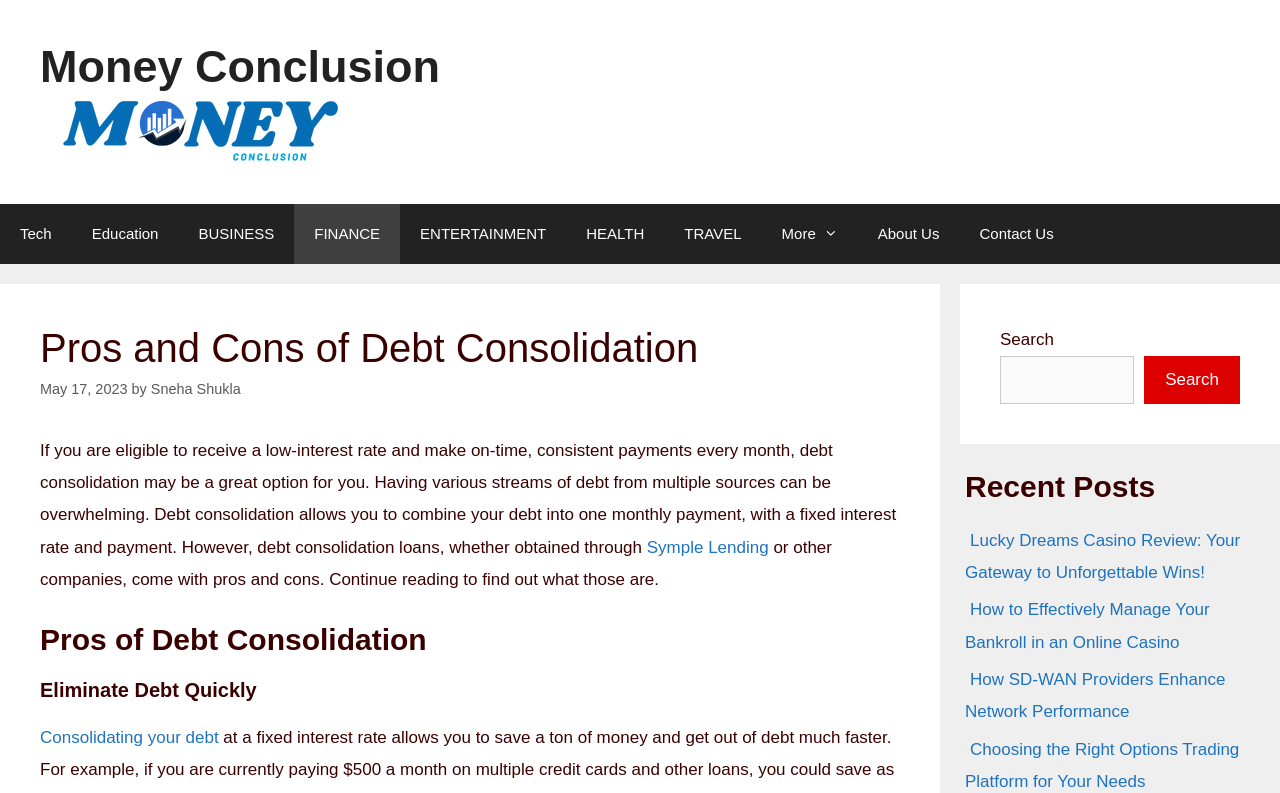Using the provided element description "MCU", determine the bounding box coordinates of the UI element.

None